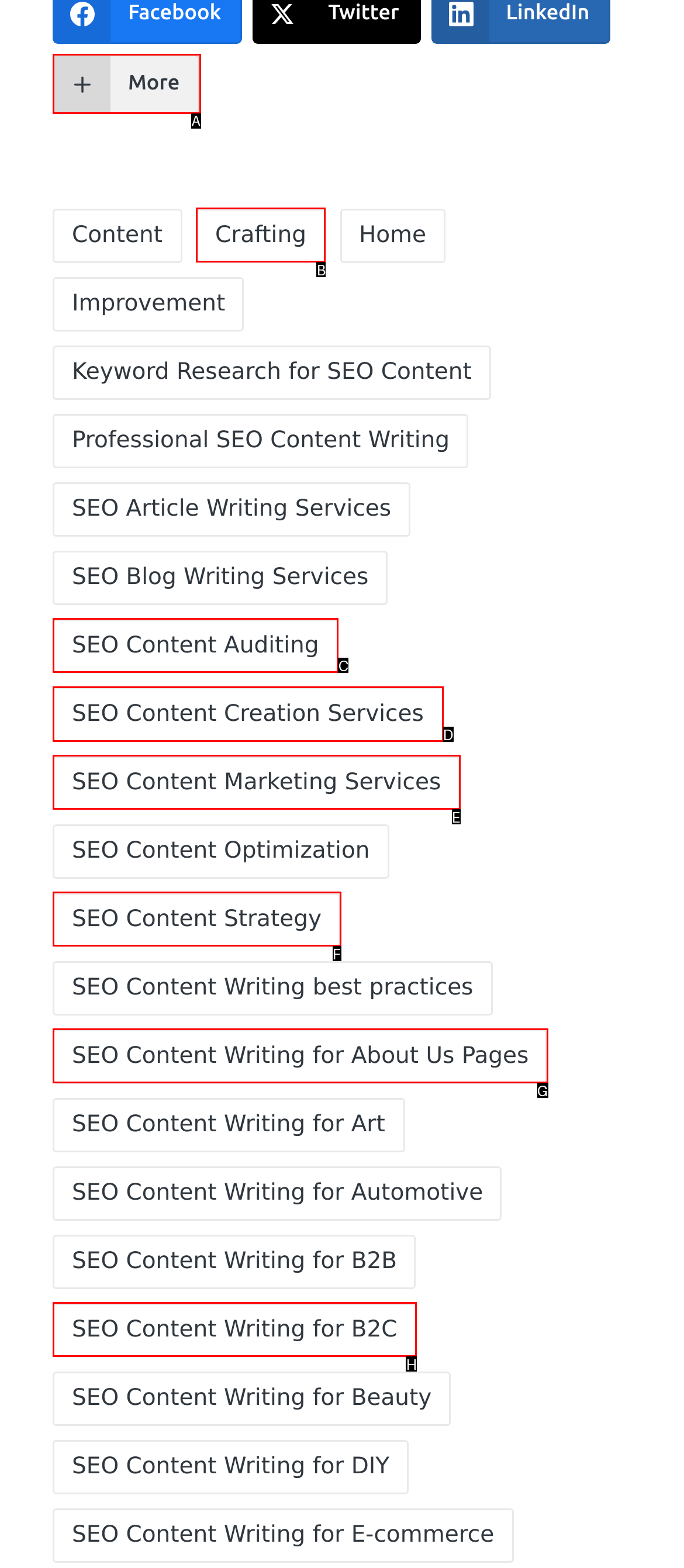Decide which HTML element to click to complete the task: Learn about 'SEO Content Creation Services' Provide the letter of the appropriate option.

D